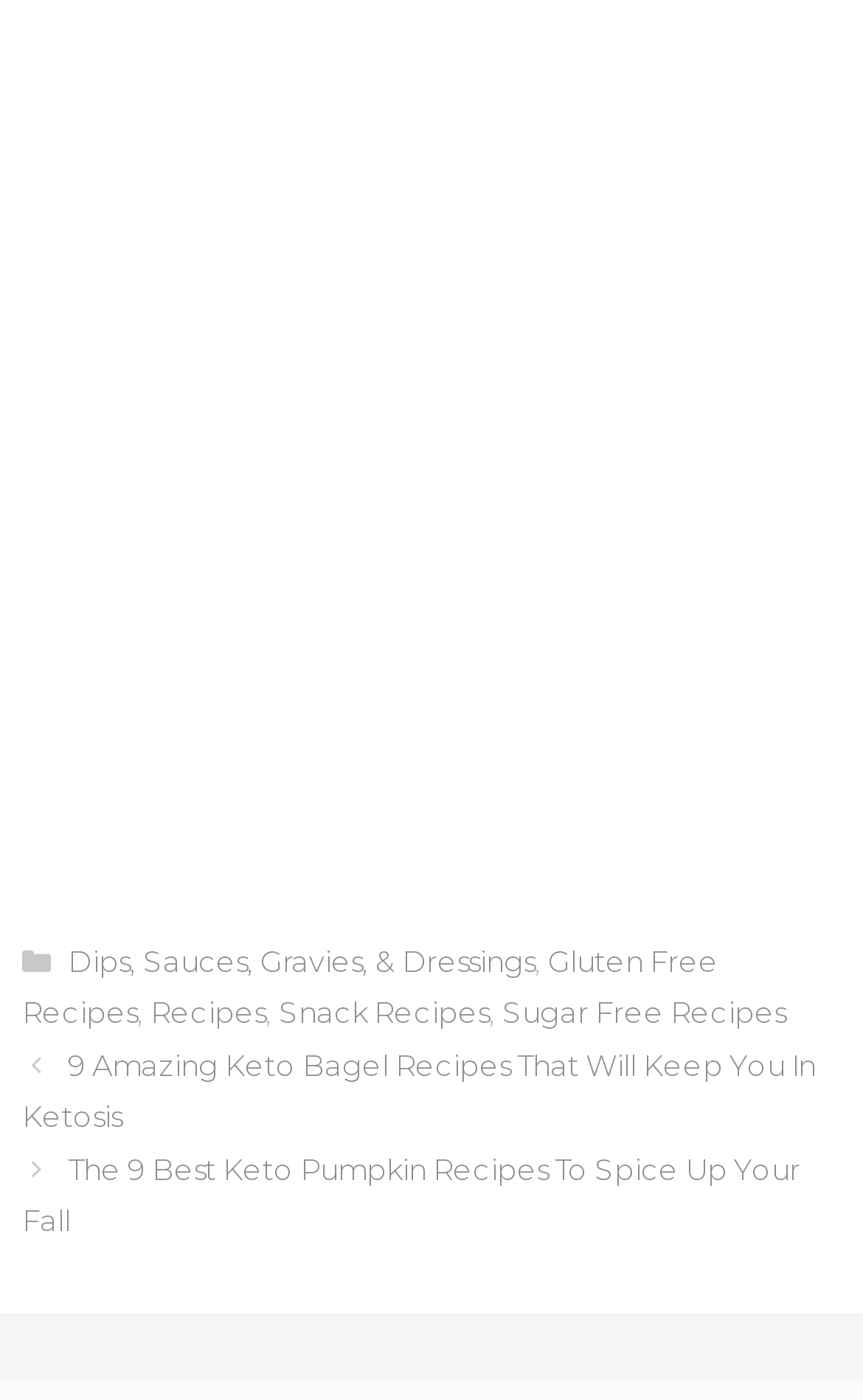Find the bounding box of the UI element described as: "Dips, Sauces, Gravies, & Dressings". The bounding box coordinates should be given as four float values between 0 and 1, i.e., [left, top, right, bottom].

[0.079, 0.674, 0.62, 0.699]